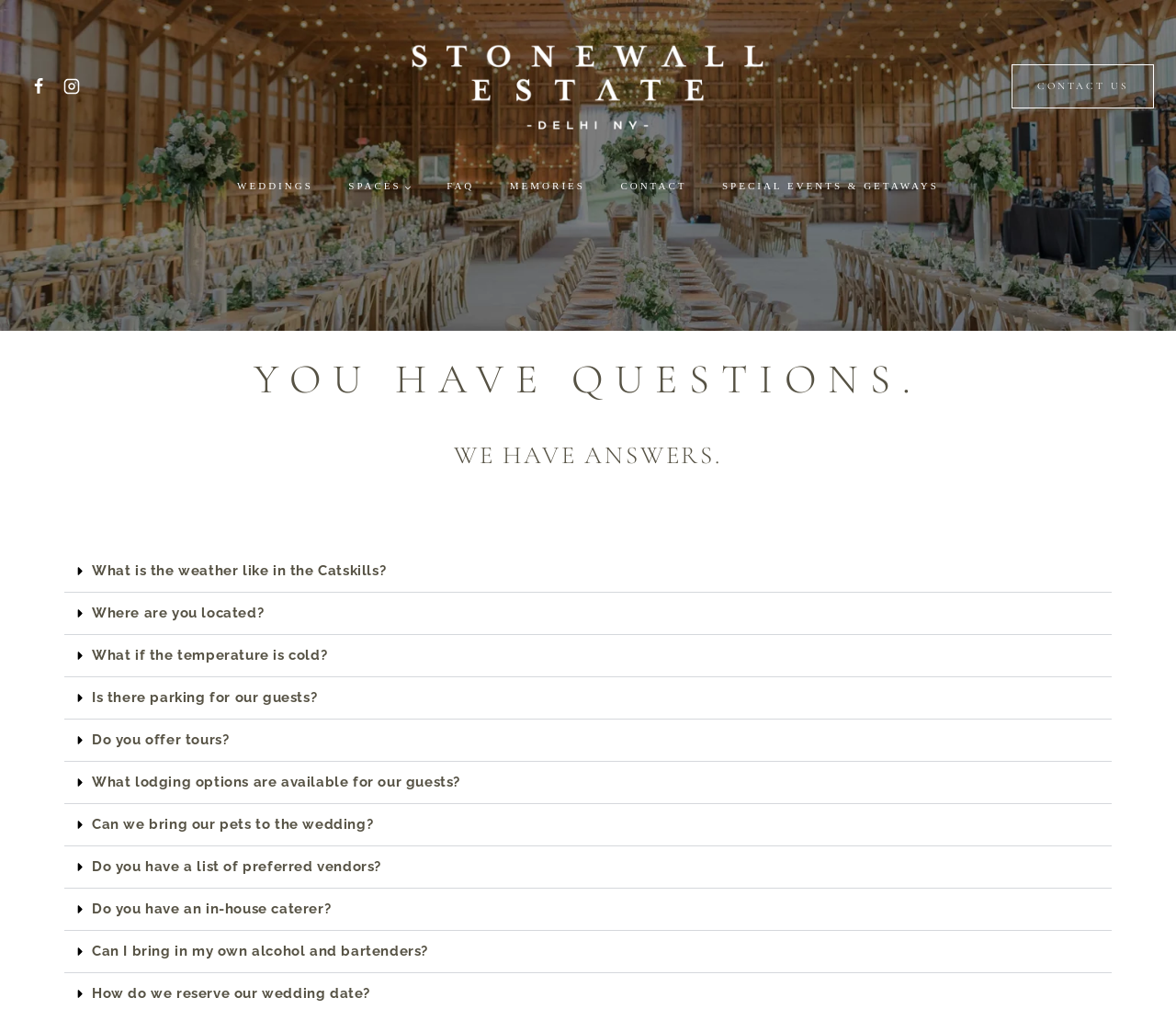Give a short answer to this question using one word or a phrase:
How many social media links are present on the webpage?

2